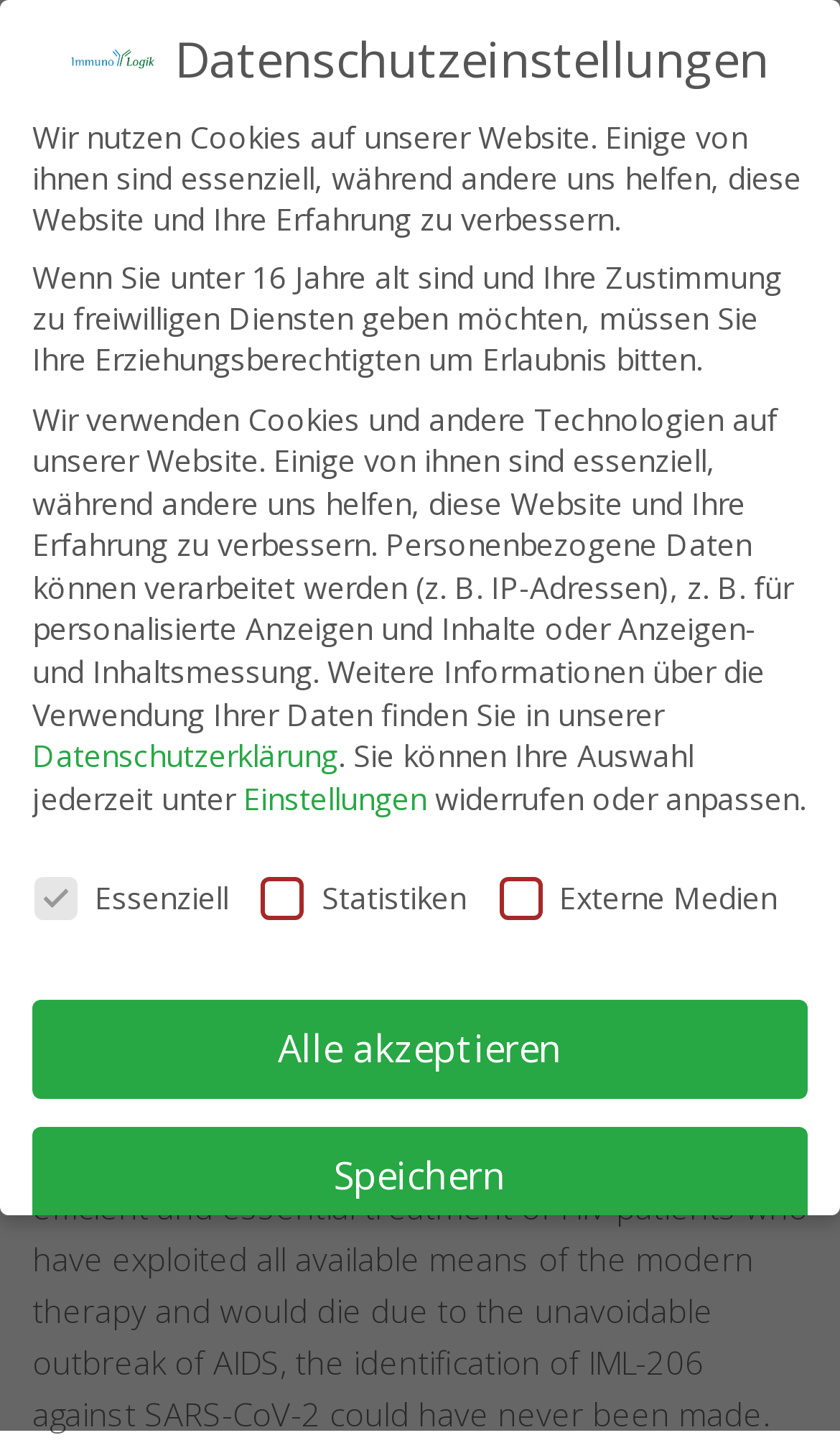Your task is to extract the text of the main heading from the webpage.

COOPERATION CONTRACT WITH UNIVERSITY HOSPITAL ERLANGEN EXTENDED FOR 2023